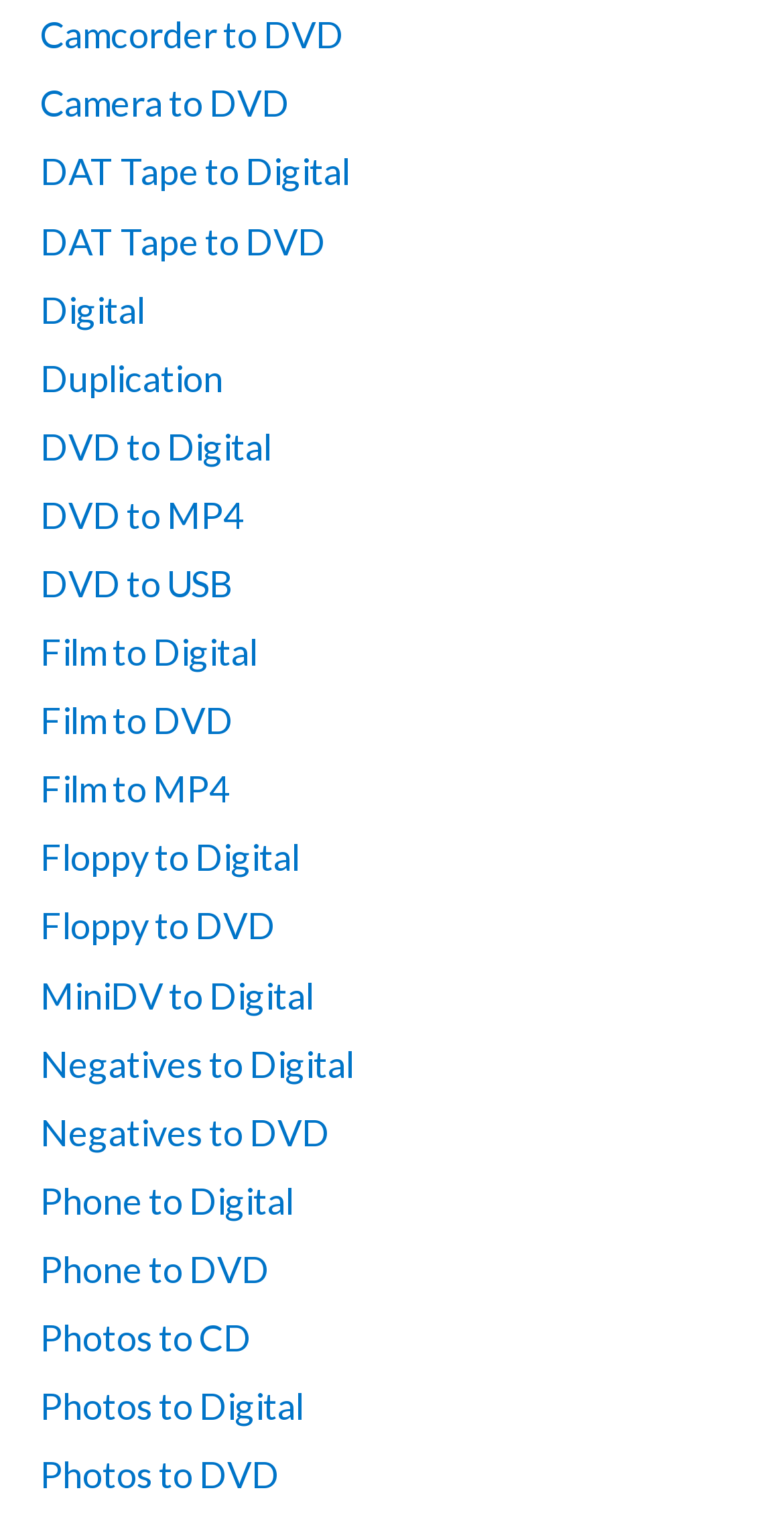Provide the bounding box coordinates of the section that needs to be clicked to accomplish the following instruction: "Convert camcorder to DVD."

[0.051, 0.008, 0.438, 0.038]